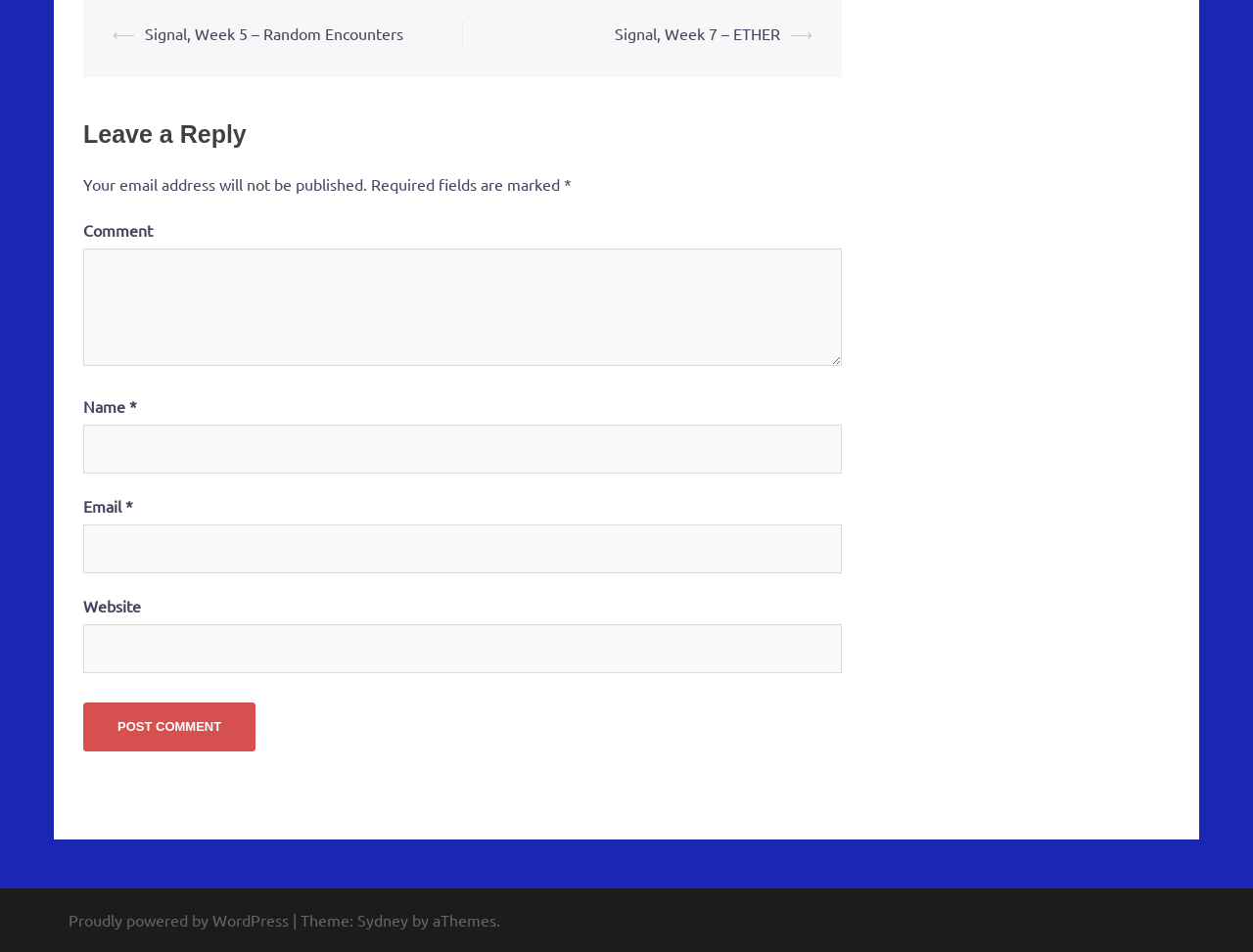What is the label of the first textbox?
Please use the image to provide a one-word or short phrase answer.

Comment